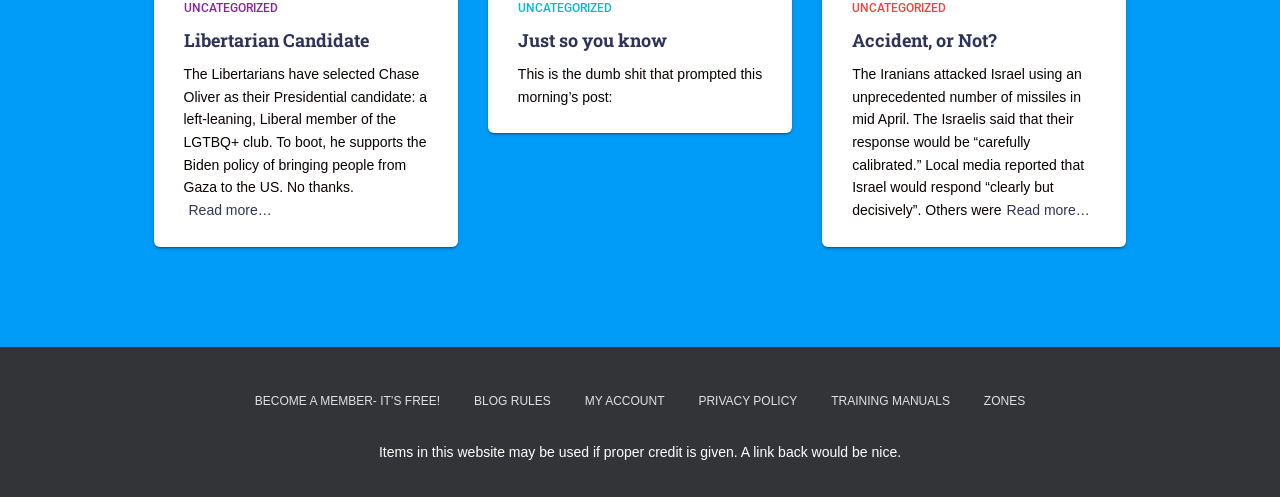Indicate the bounding box coordinates of the clickable region to achieve the following instruction: "Become a member for free."

[0.187, 0.758, 0.356, 0.857]